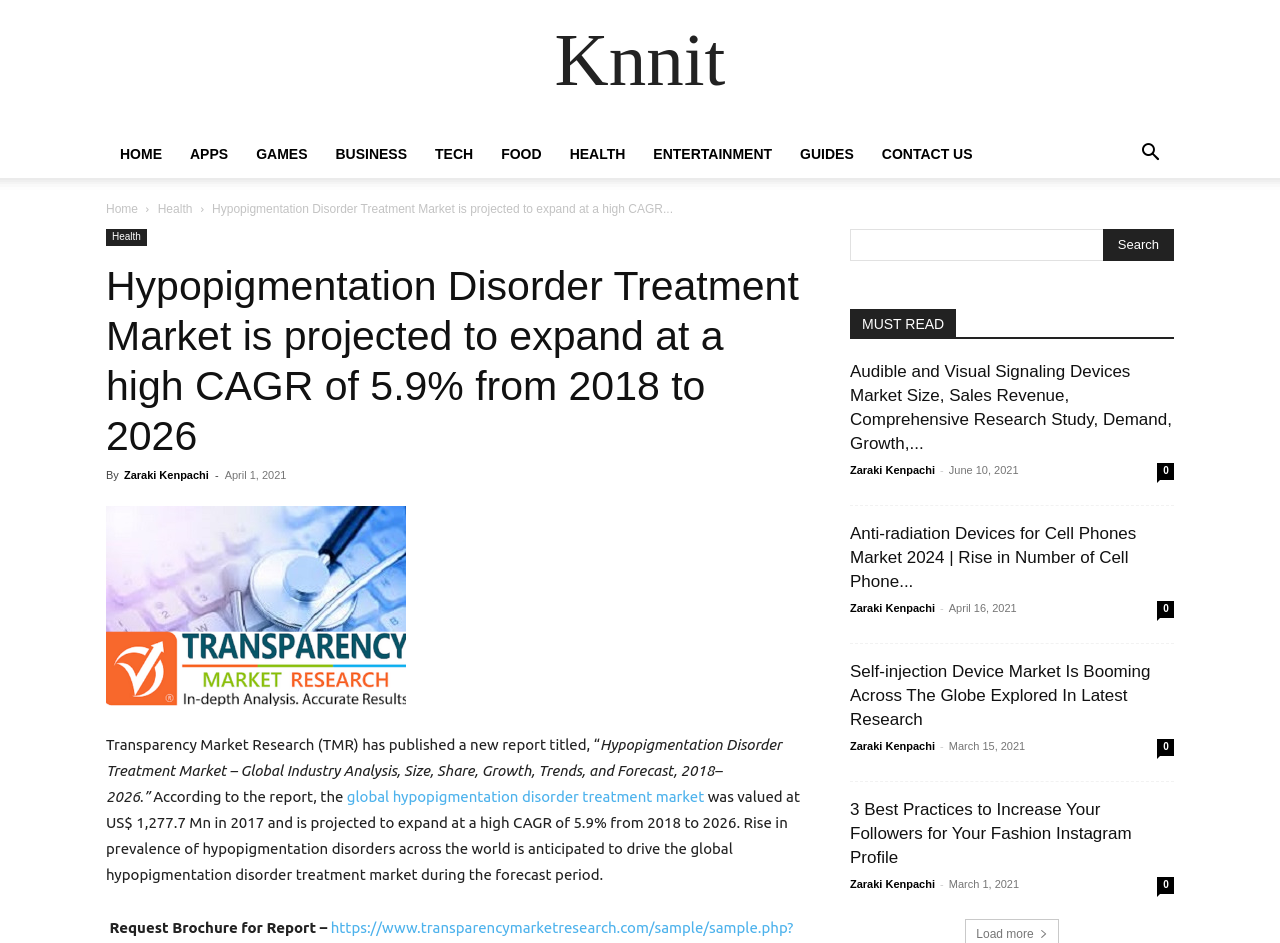What is the value of the global hypopigmentation disorder treatment market in 2017?
Please respond to the question thoroughly and include all relevant details.

The value of the global hypopigmentation disorder treatment market in 2017 can be found in the text below the main heading, which states that the market 'was valued at US$ 1,277.7 Mn in 2017.' This information is provided in the context of the market's projected growth.